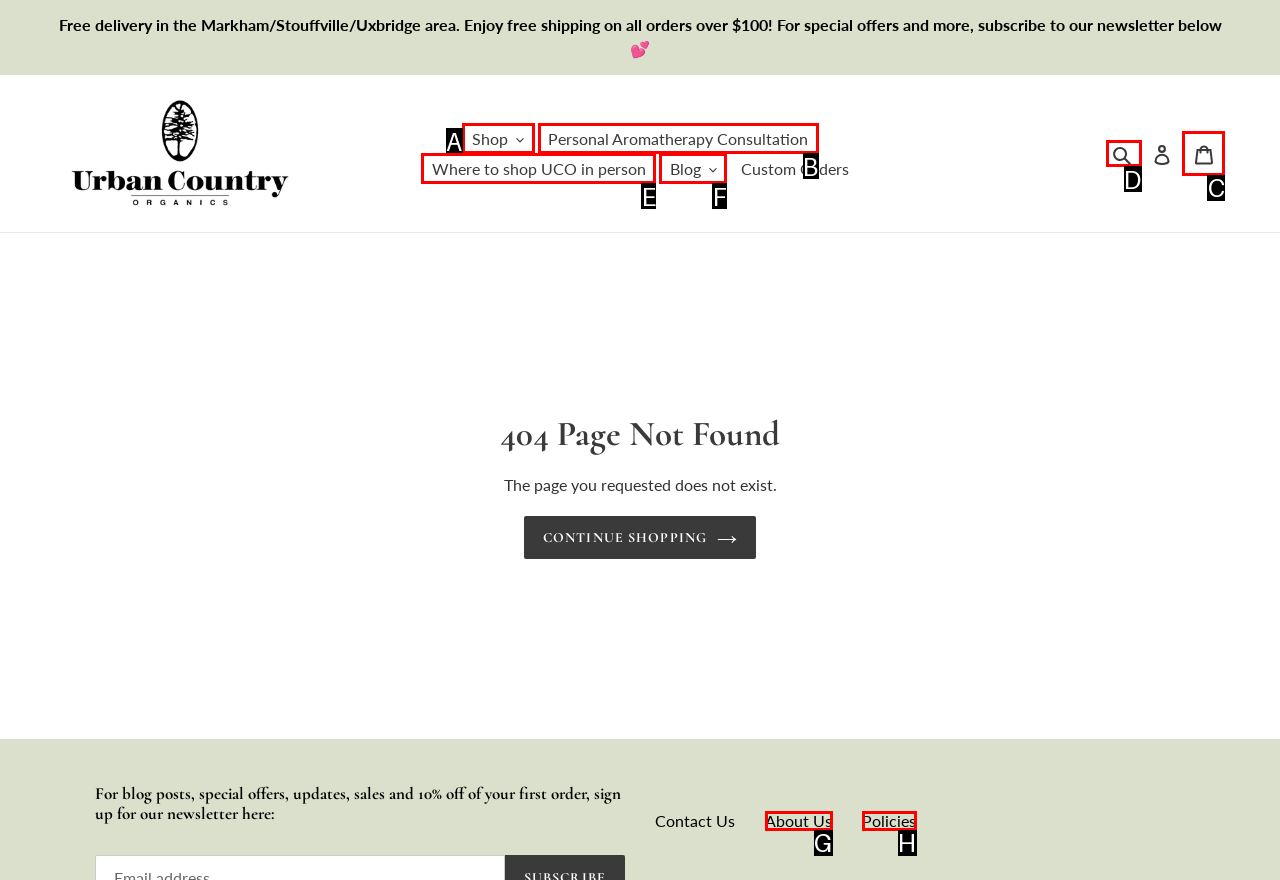Select the HTML element that needs to be clicked to carry out the task: View your cart
Provide the letter of the correct option.

C